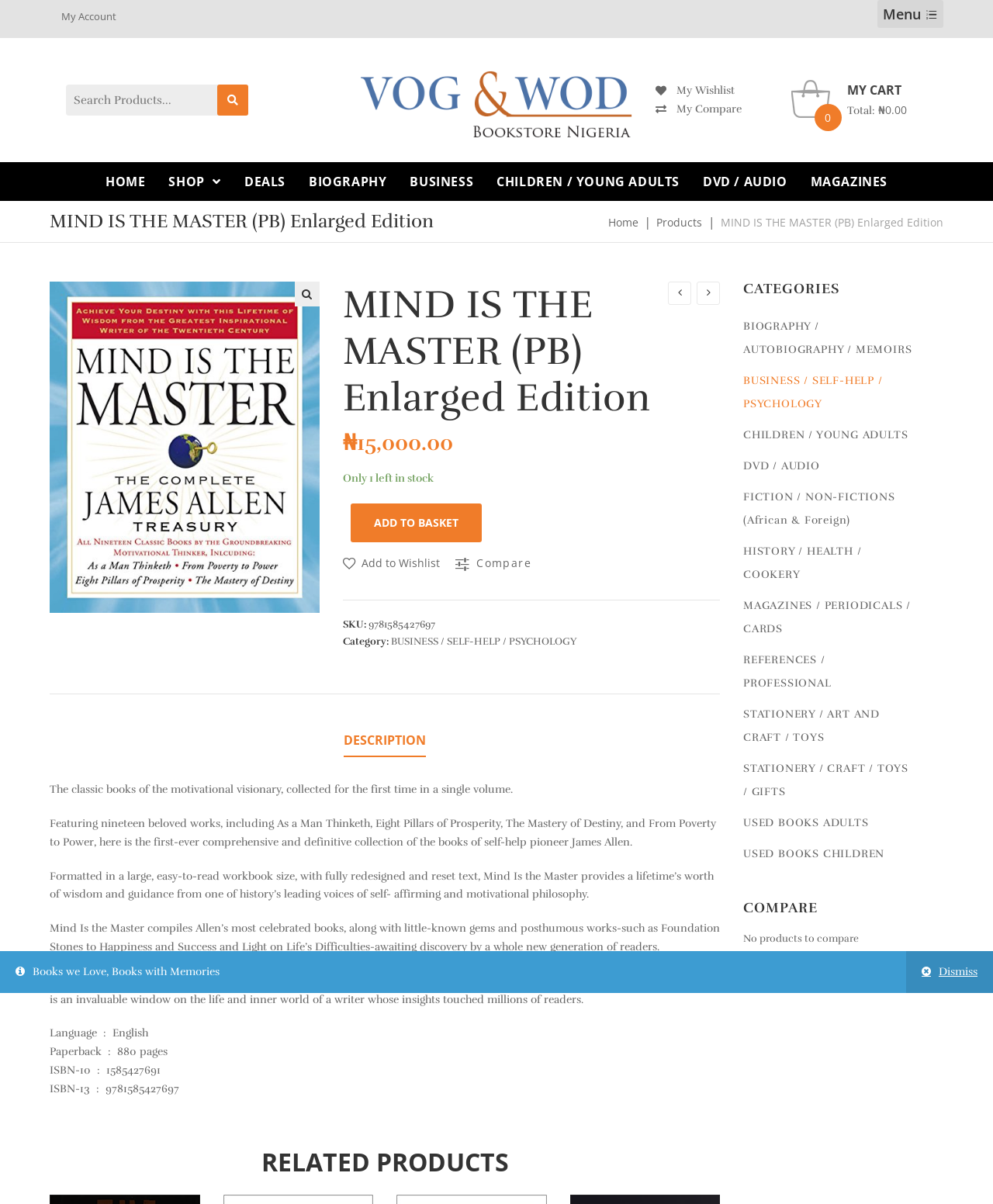What is the ISBN-13 of the book?
Deliver a detailed and extensive answer to the question.

I found the answer by looking at the StaticText element with the text '9781585427697' which is located near the 'ISBN-13' label, indicating that it is the ISBN-13 of the book.